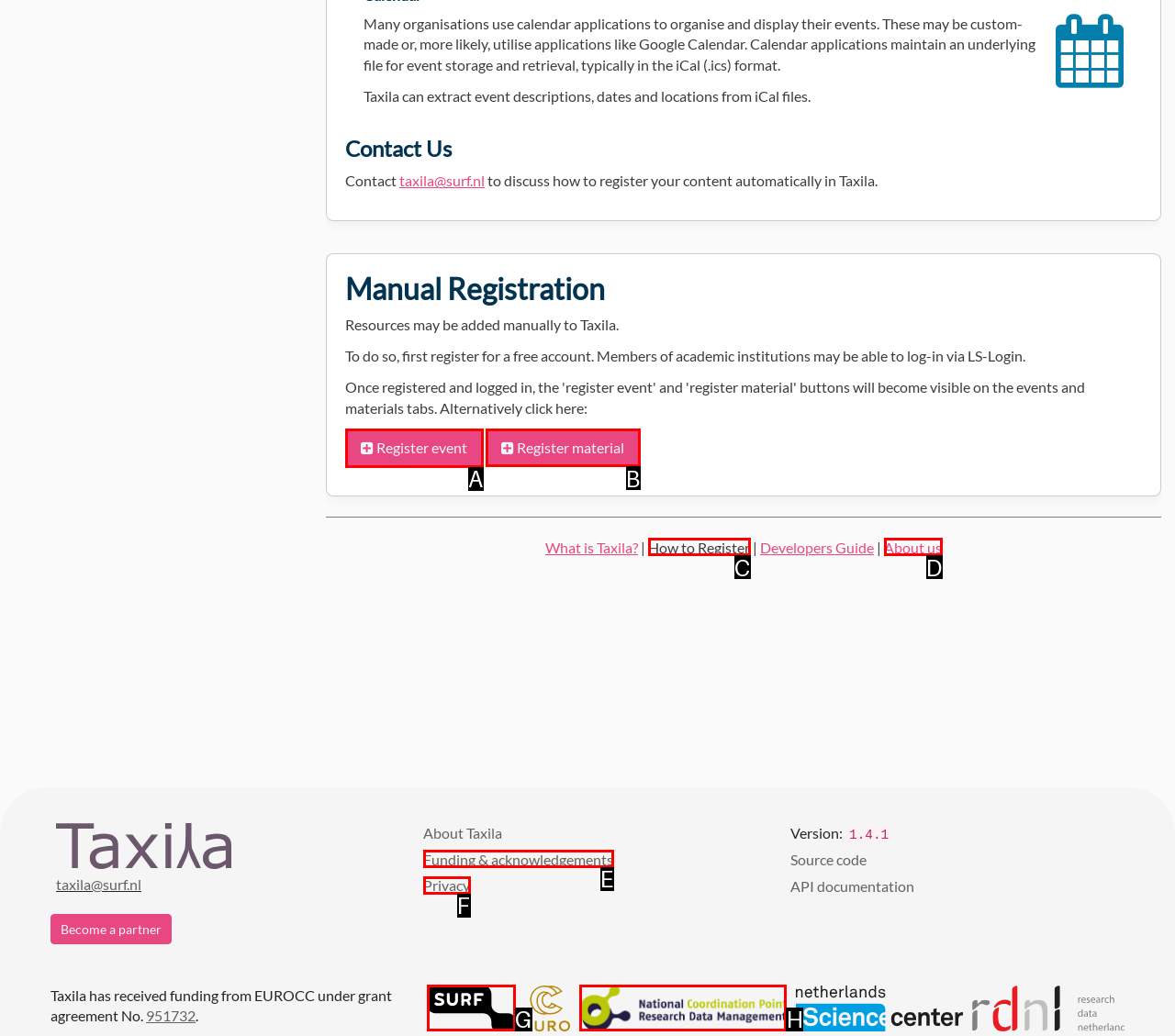For the task: Register an event, identify the HTML element to click.
Provide the letter corresponding to the right choice from the given options.

A